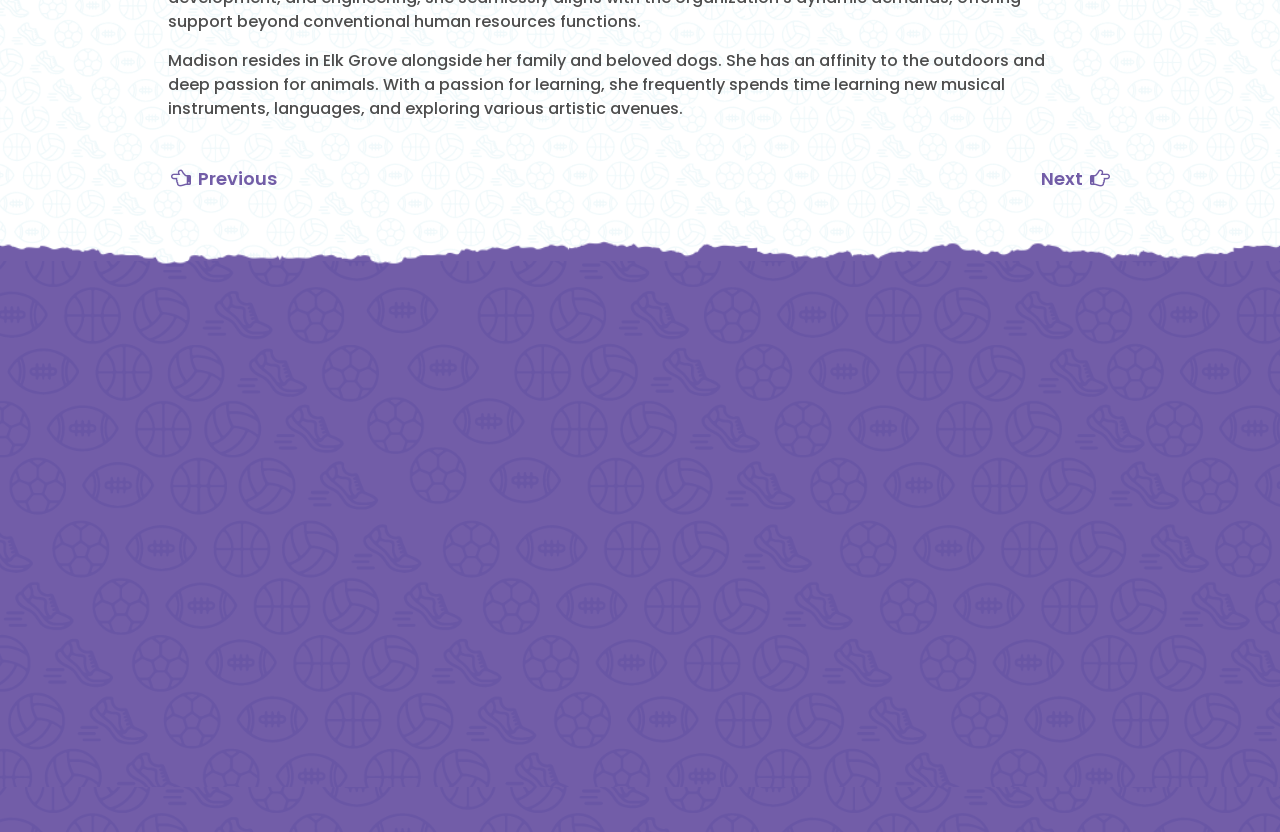What is Madison's passion?
Provide a thorough and detailed answer to the question.

Based on the StaticText element, it is mentioned that Madison has a deep passion for animals, which suggests that she is an animal lover and might be involved in activities related to animal care or welfare.